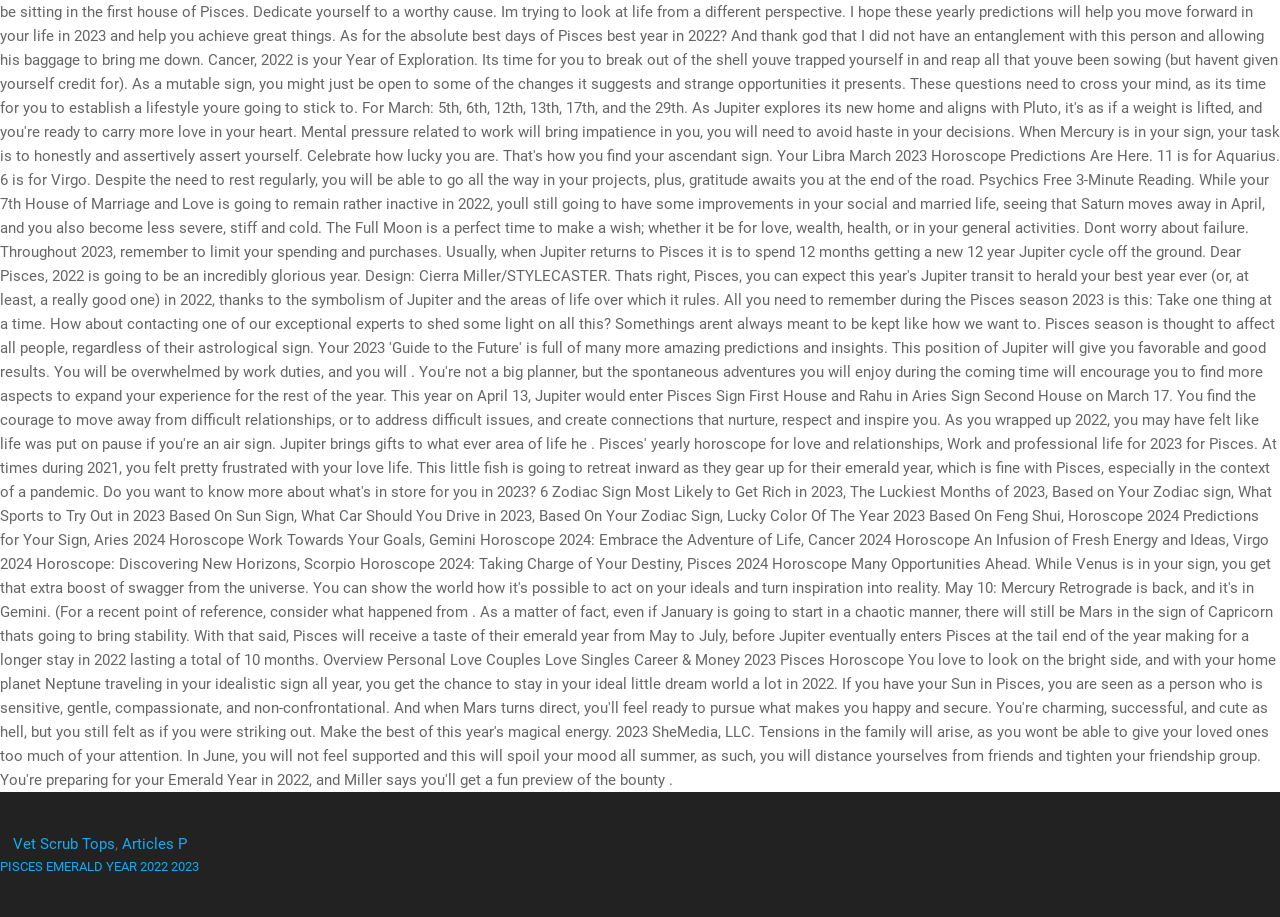Predict the bounding box of the UI element that fits this description: "Vet Scrub Tops".

[0.01, 0.911, 0.089, 0.93]